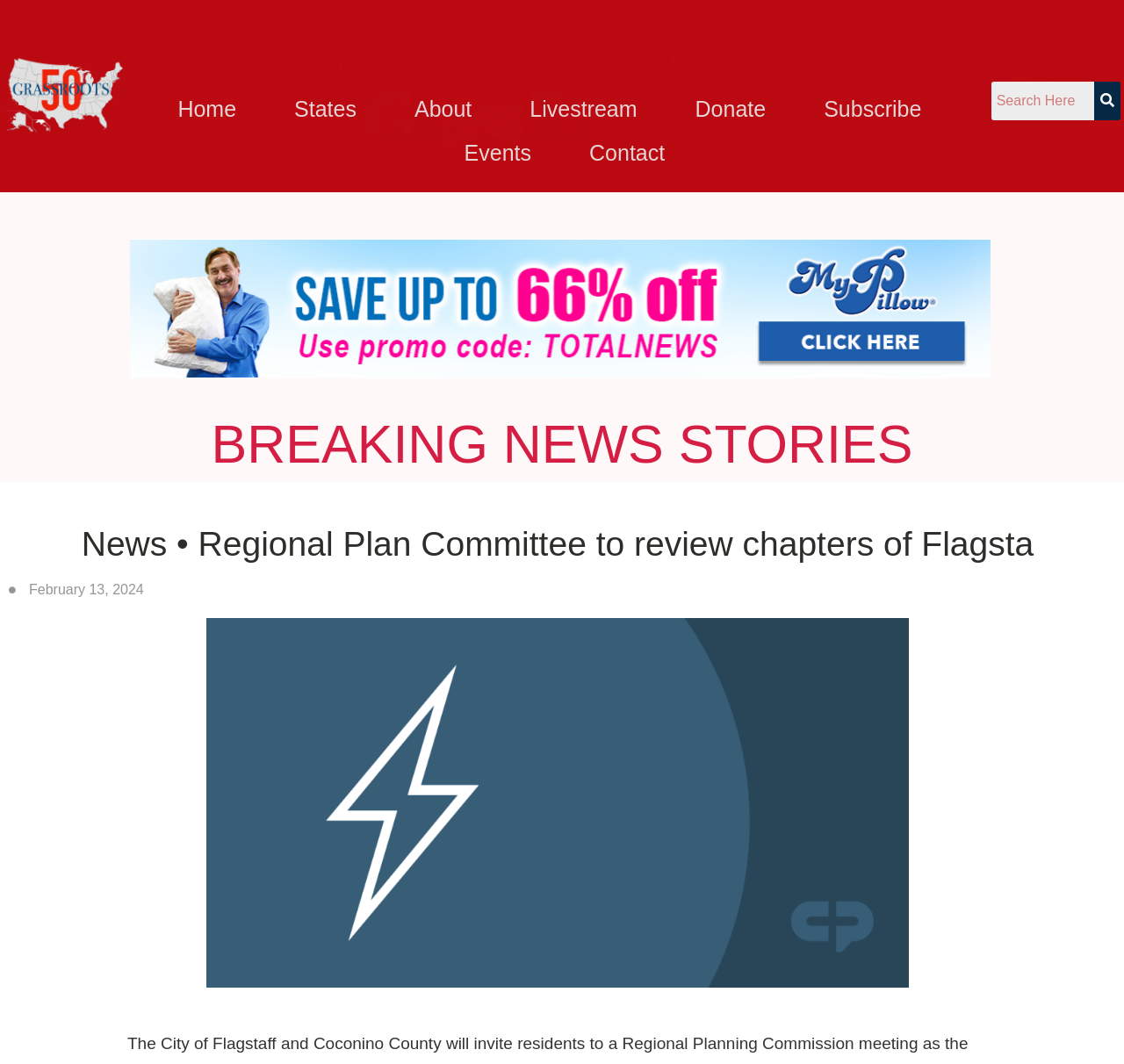What type of image is present on the webpage?
Refer to the image and respond with a one-word or short-phrase answer.

Unknown